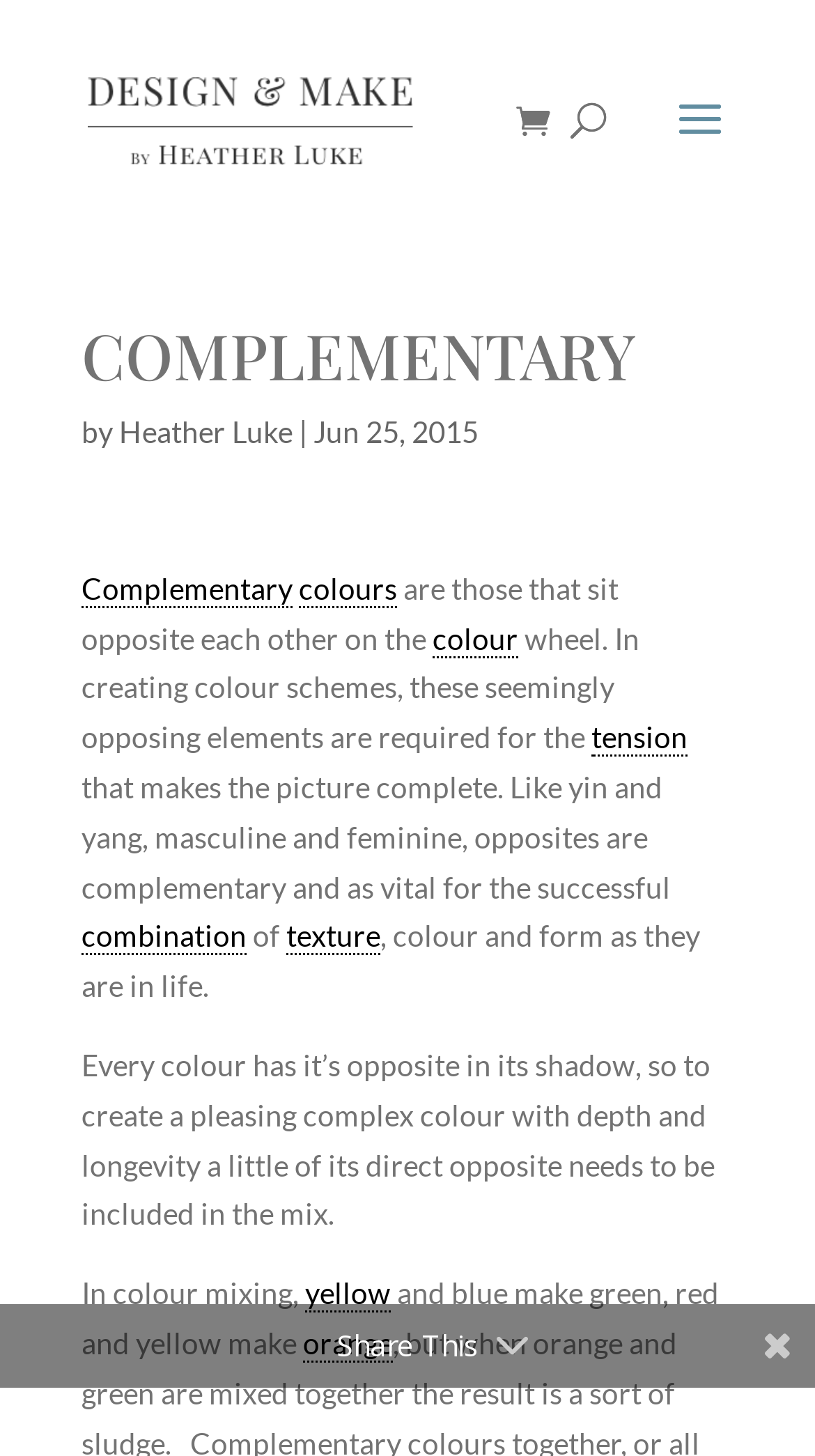What is the purpose of combining opposing elements in colour schemes?
Please provide a detailed and comprehensive answer to the question.

The text states that 'these seemingly opposing elements are required for the tension that makes the picture complete', which suggests that the purpose of combining opposing elements in colour schemes is to create tension.